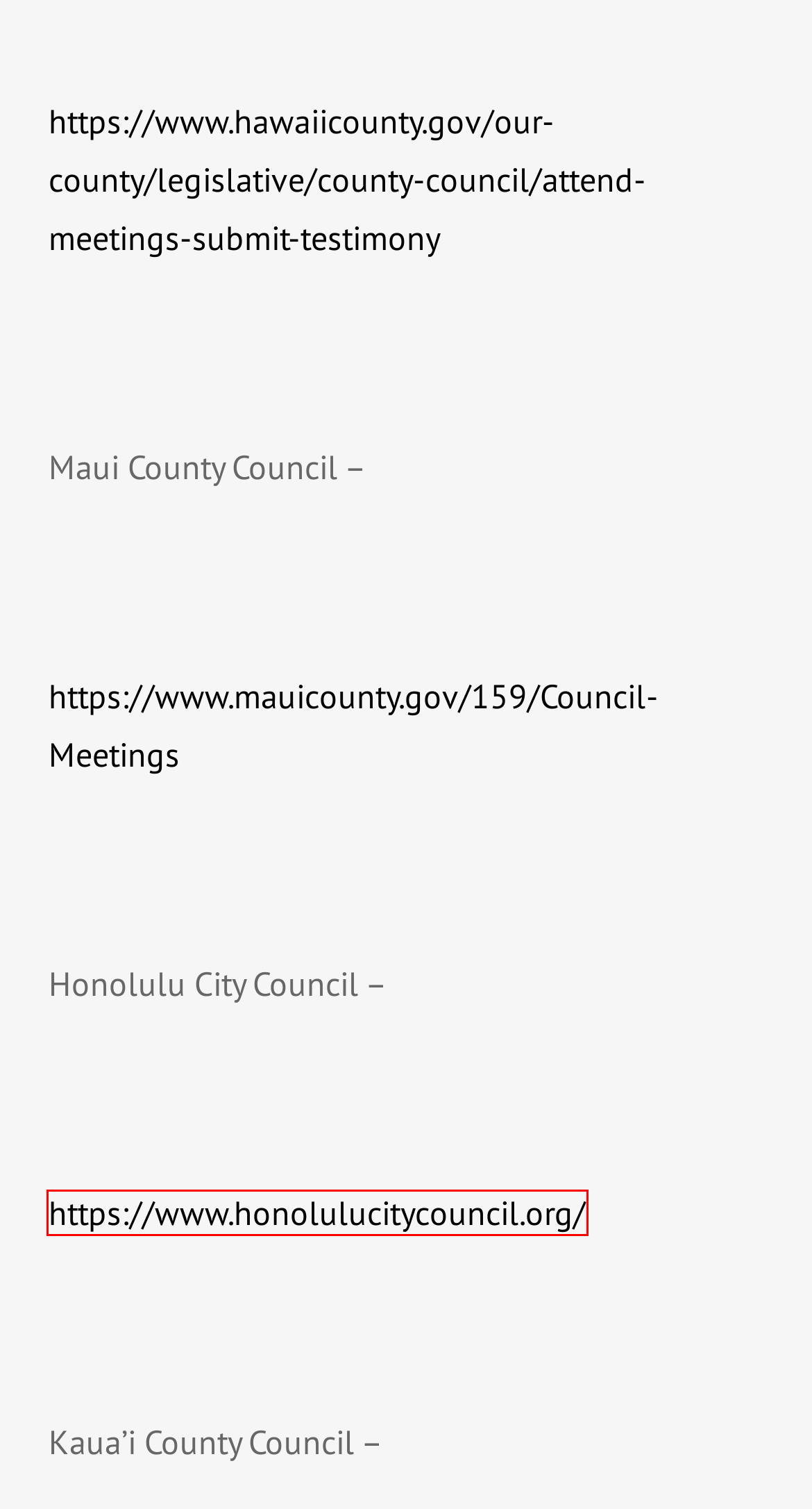You are presented with a screenshot of a webpage containing a red bounding box around a particular UI element. Select the best webpage description that matches the new webpage after clicking the element within the bounding box. Here are the candidates:
A. Home
B. Newsletter Home - IATSE Local 665 Workers Union
C. Benefits - IATSE Local 665 Workers Union
D. County Council  - Kauai County, HI
E. Maui Nui Strong
F. LinkedIn Learning Subscription — IATSE Training Trust Fund
G. miniExtensions
H. Honolulu City Council

H